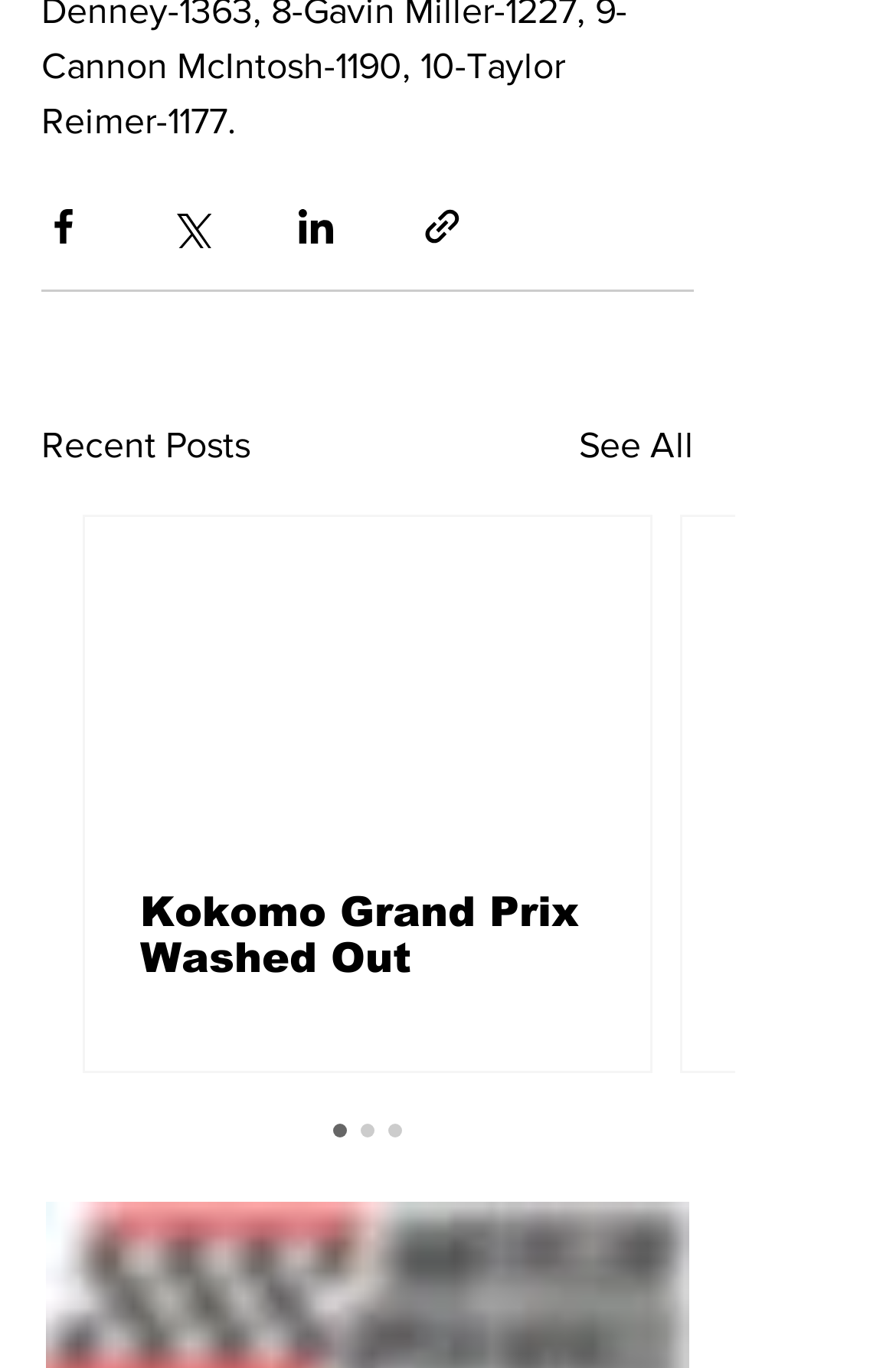Please provide the bounding box coordinate of the region that matches the element description: aria-label="Share via LinkedIn". Coordinates should be in the format (top-left x, top-left y, bottom-right x, bottom-right y) and all values should be between 0 and 1.

[0.328, 0.149, 0.377, 0.181]